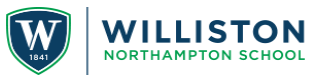What is the color of 'Williston' in the logo?
Kindly offer a detailed explanation using the data available in the image.

According to the caption, the school's name 'Williston Northampton School' is positioned beneath the shield, where 'Williston' is highlighted in deep blue, distinguishing it from the rest of the name.